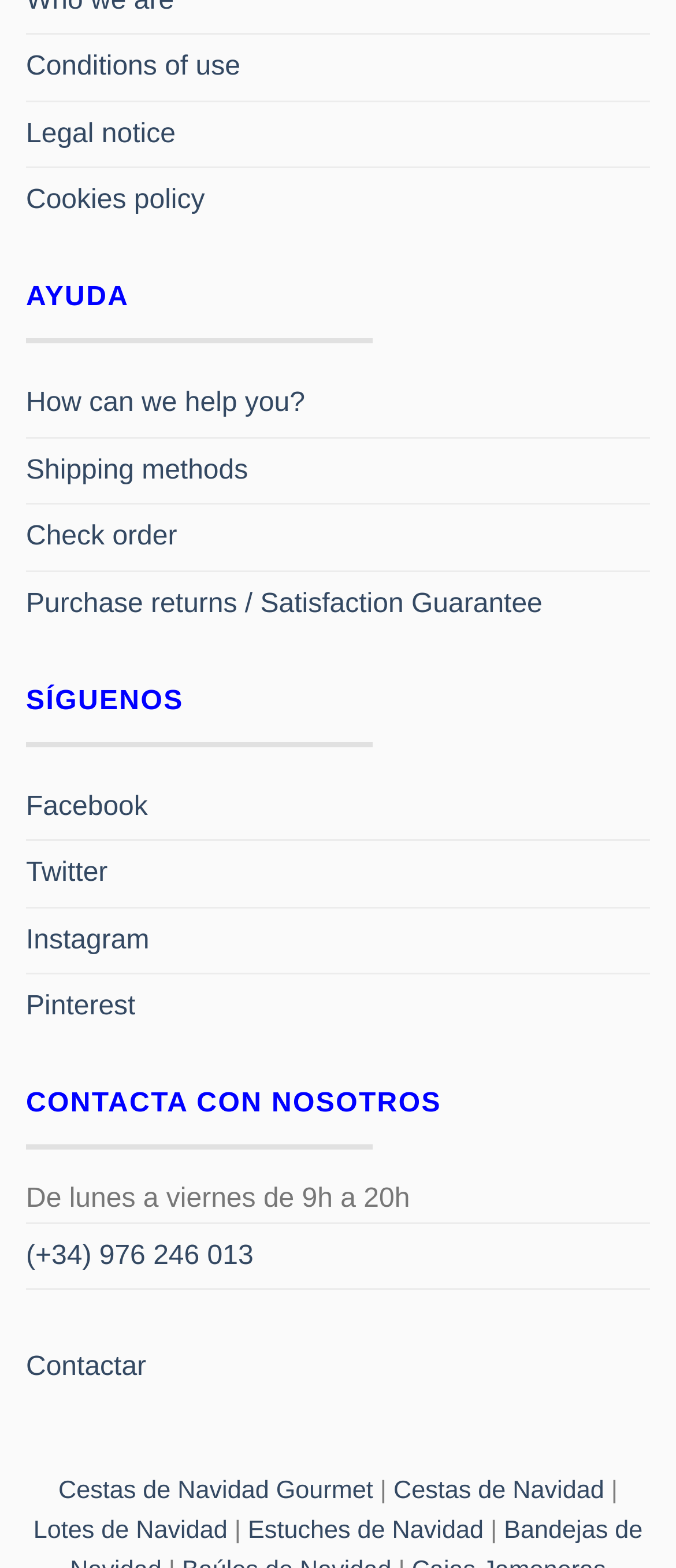Could you provide the bounding box coordinates for the portion of the screen to click to complete this instruction: "Check order status"?

[0.038, 0.322, 0.262, 0.364]